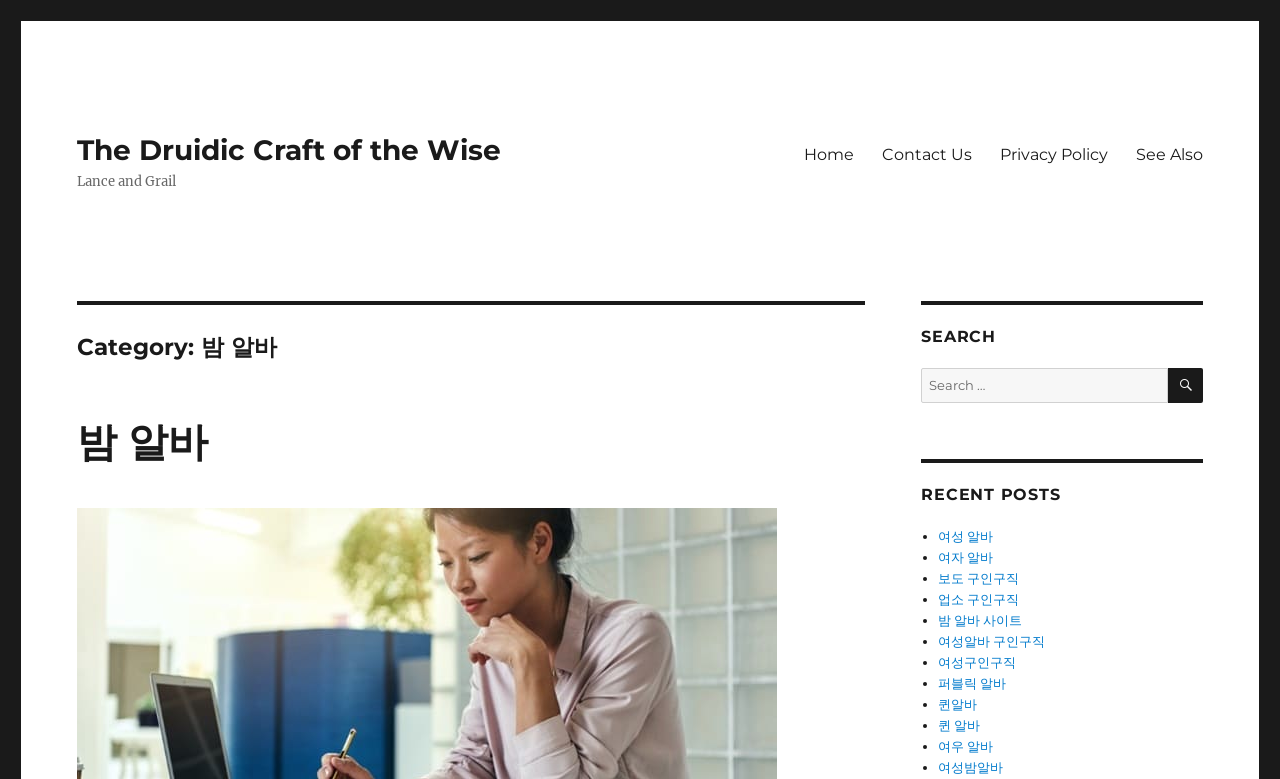Please identify the bounding box coordinates of the element that needs to be clicked to perform the following instruction: "Search for something".

[0.72, 0.472, 0.94, 0.517]